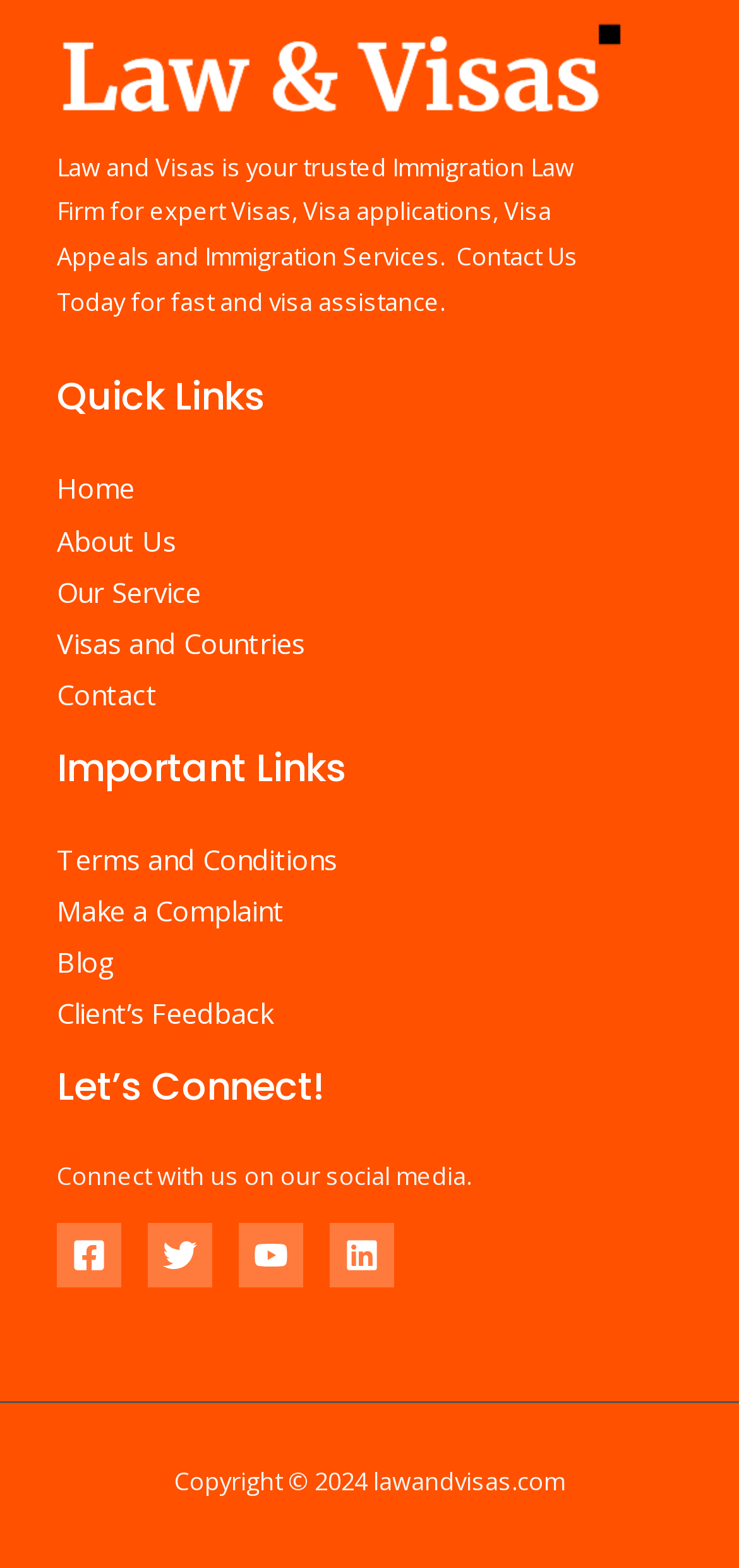Identify the bounding box coordinates of the clickable region necessary to fulfill the following instruction: "Enter email address". The bounding box coordinates should be four float numbers between 0 and 1, i.e., [left, top, right, bottom].

None